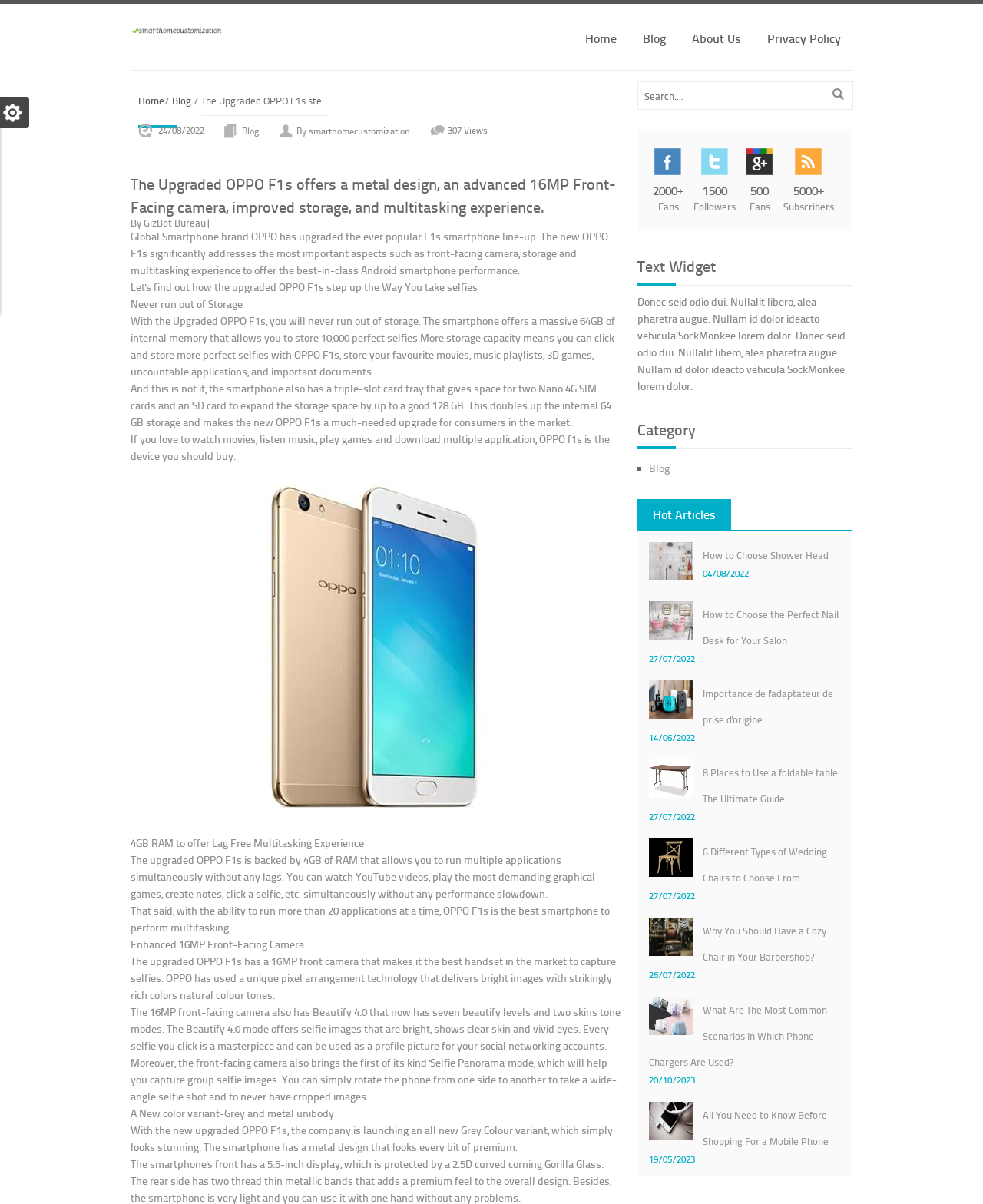Can you determine the bounding box coordinates of the area that needs to be clicked to fulfill the following instruction: "Click the 'Blog' link at the top"?

[0.642, 0.003, 0.689, 0.059]